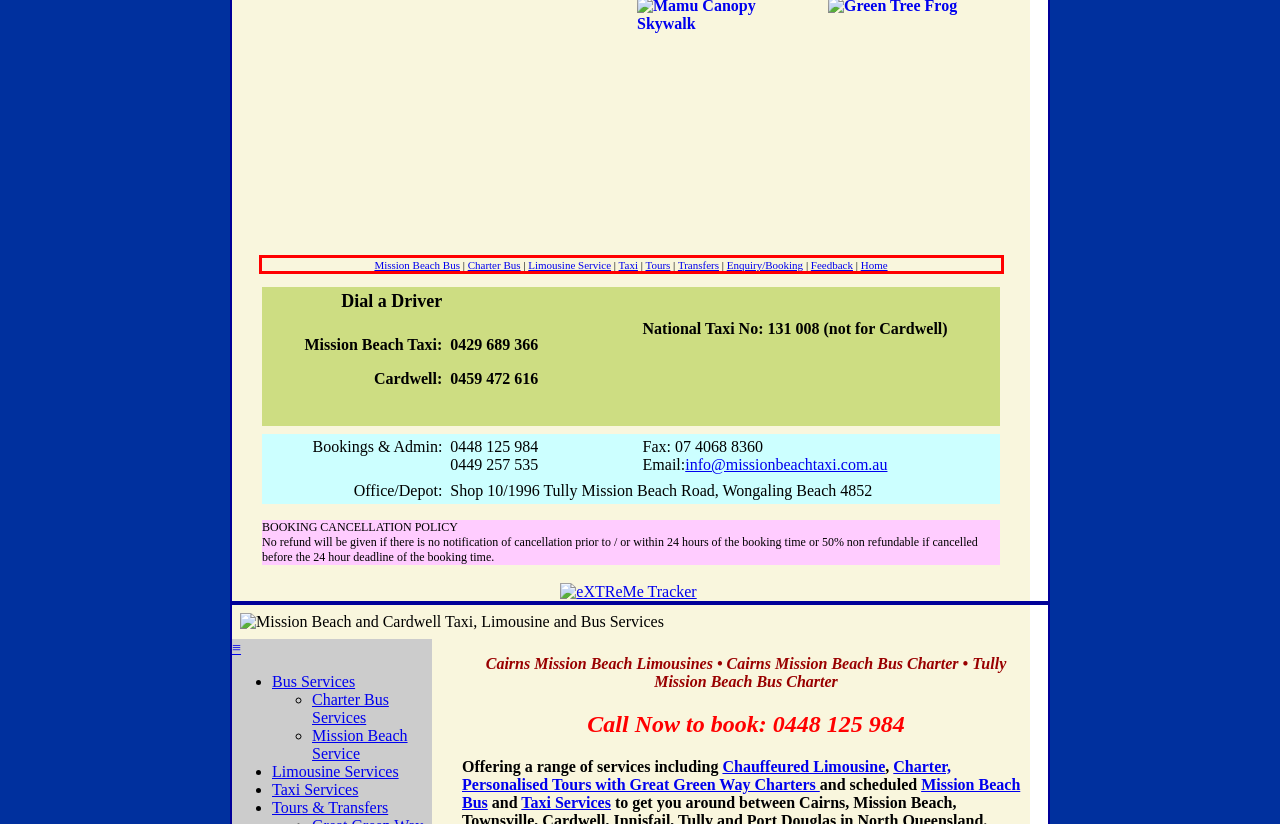Analyze the screenshot of the webpage and extract the text from the UI element that is inside the red bounding box.

Mission Beach Bus | Charter Bus | Limousine Service | Taxi | Tours | Transfers | Enquiry/Booking | Feedback | Home